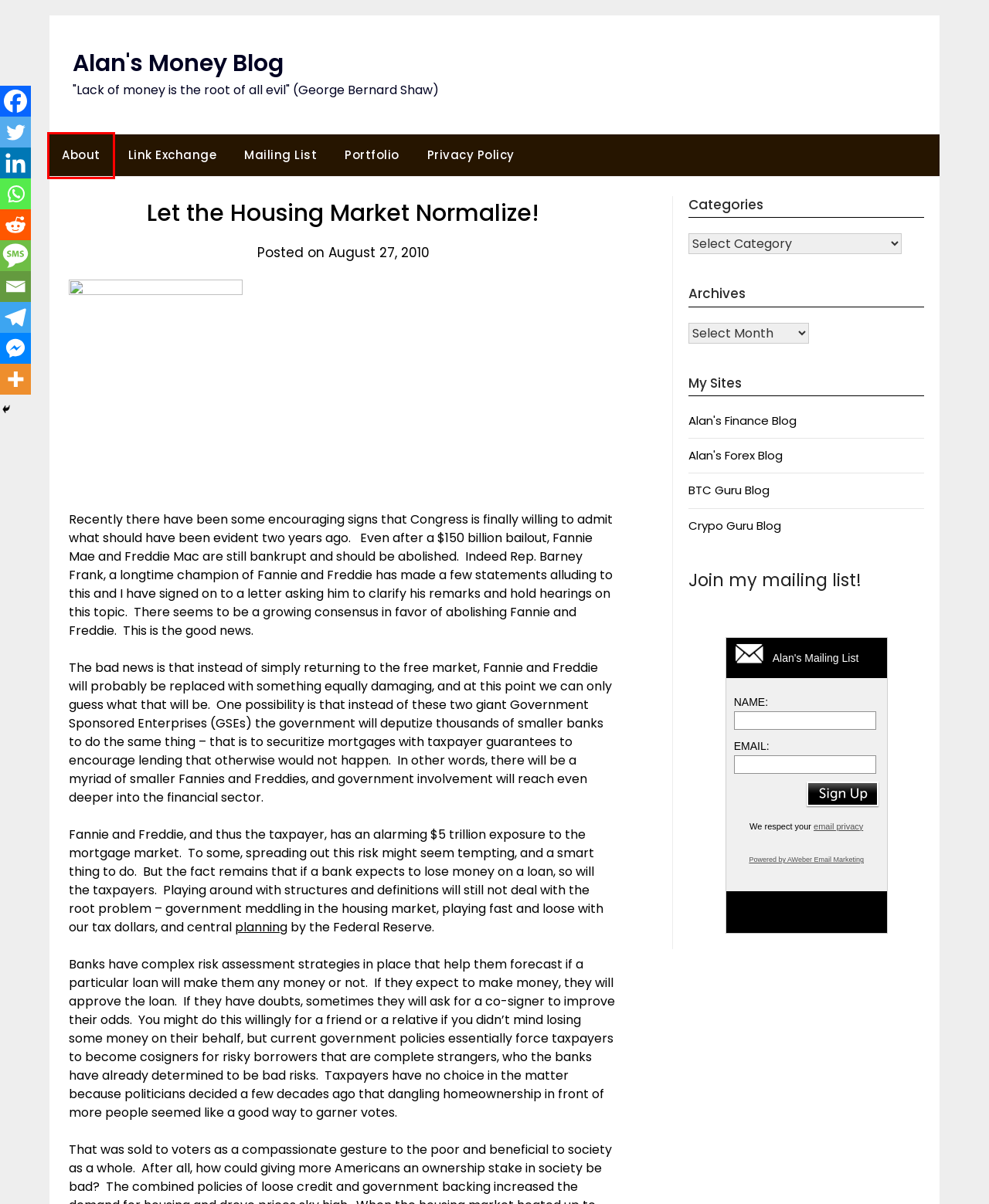You are given a screenshot of a webpage with a red bounding box around an element. Choose the most fitting webpage description for the page that appears after clicking the element within the red bounding box. Here are the candidates:
A. Crypto Guru Blog - A Cryptocurrency Adventure
B. Alan\'s Money Blog Mailing List | Alan's Money Blog
C. About | Alan's Money Blog
D. Privacy Policy | Alan's Money Blog
E. About | Previsto
F. BTC Guru Blog
G. Alan\'s Finance Blog
H. Alan\'s Forex Blog - An Adventure In Currency Trading

C